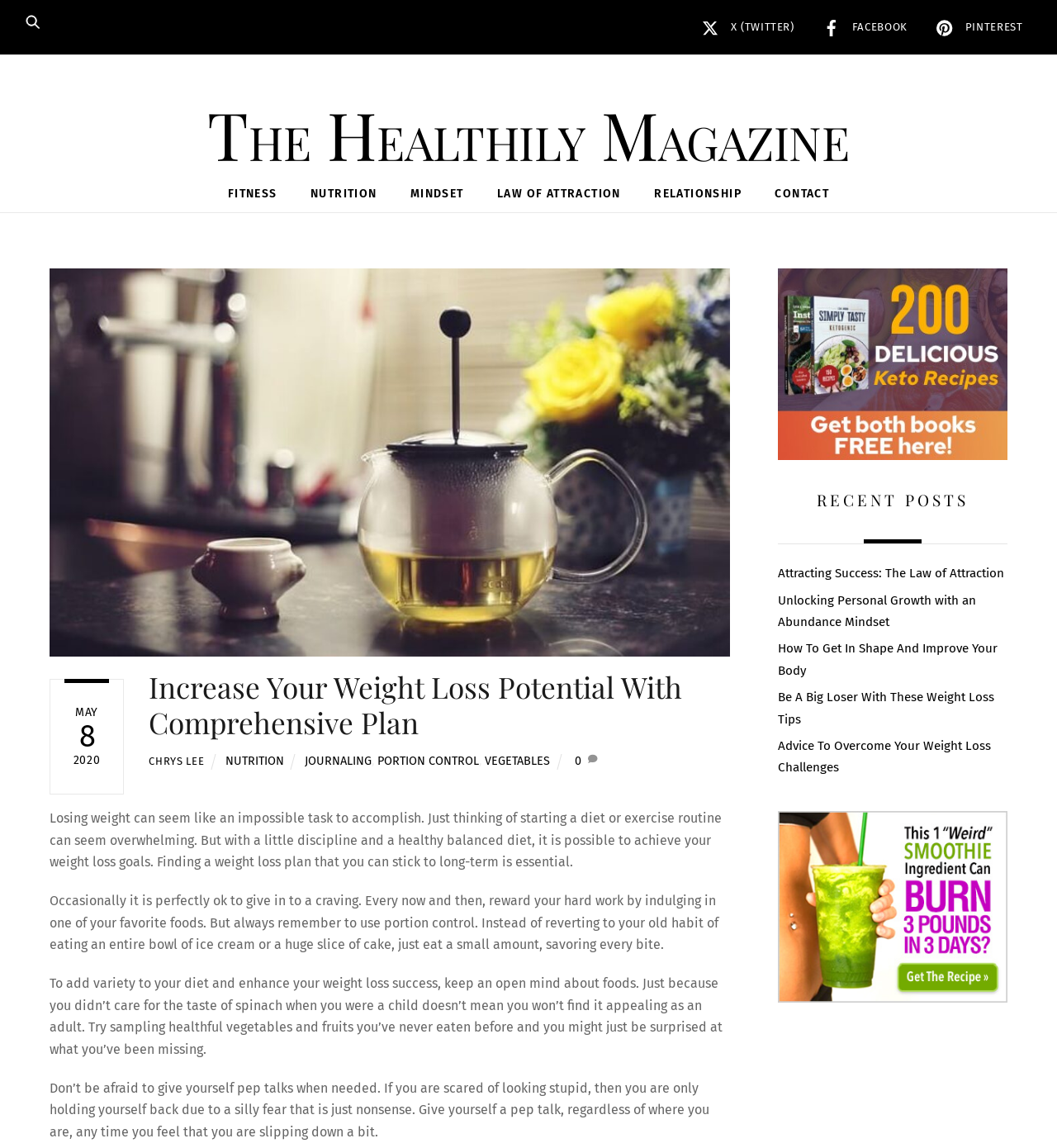Provide a short answer to the following question with just one word or phrase: What is the category of the link 'FITNESS'?

Category